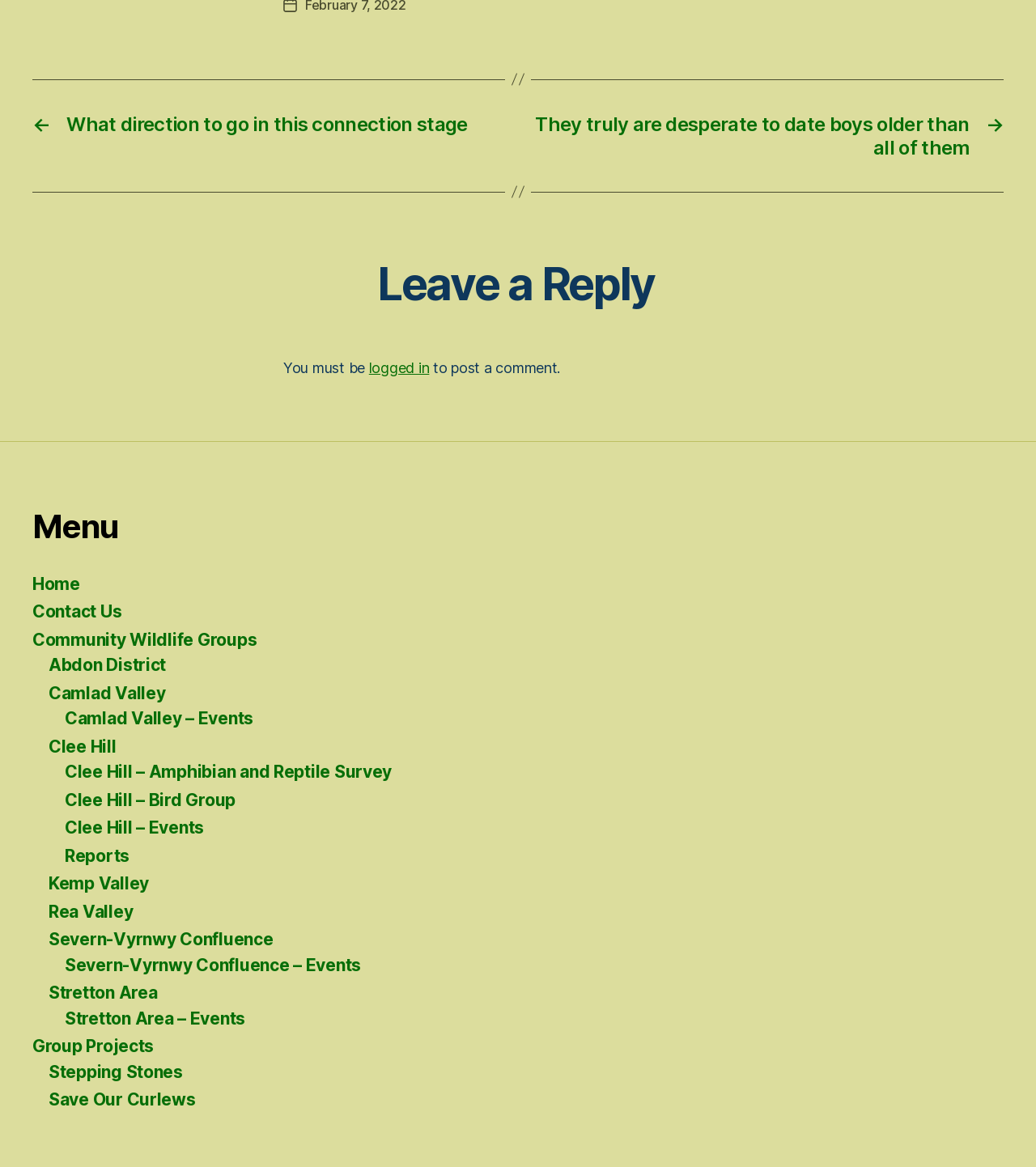Kindly respond to the following question with a single word or a brief phrase: 
What type of groups are listed on the webpage?

Wildlife groups